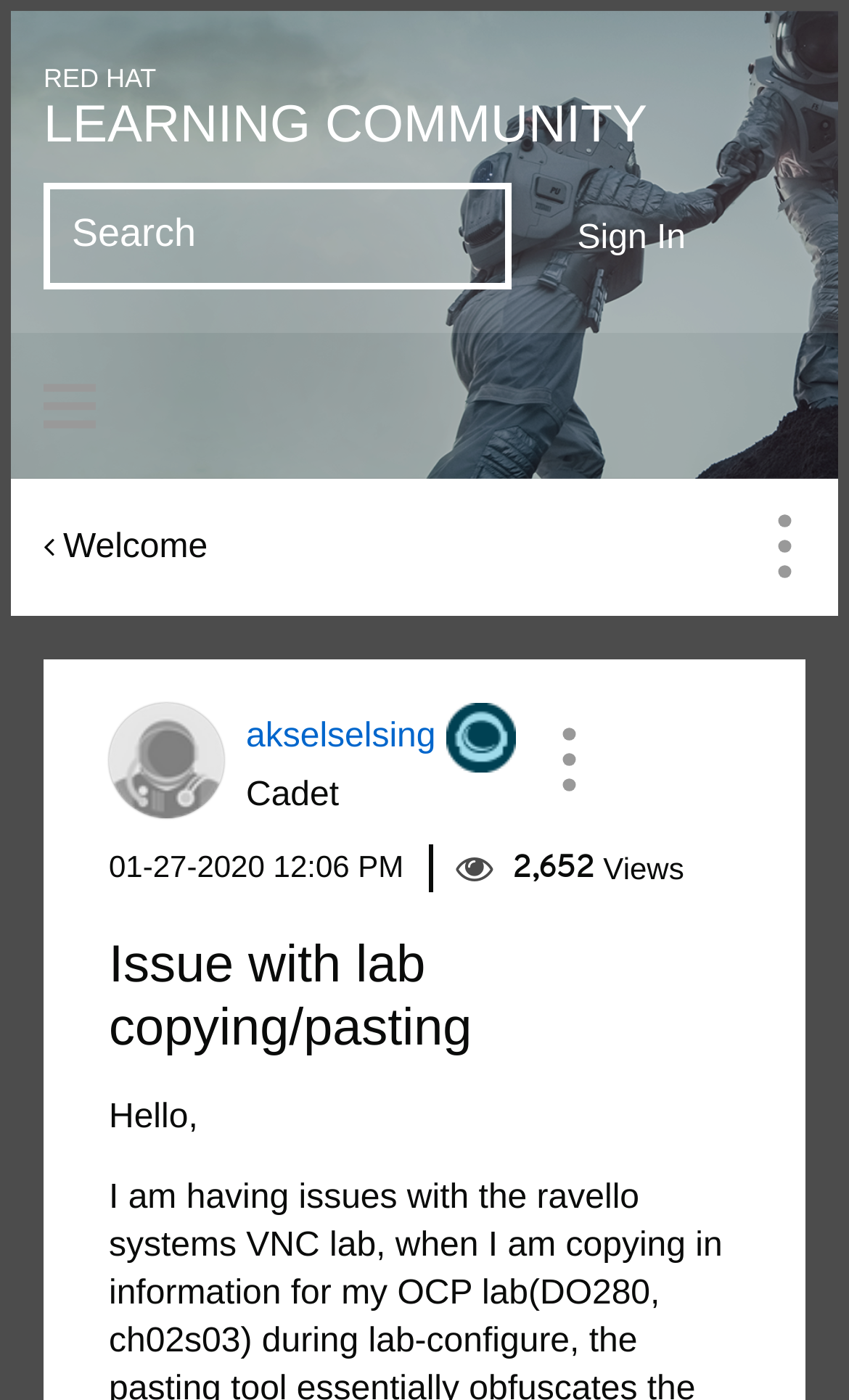Provide your answer in one word or a succinct phrase for the question: 
What is the date of the post?

01-27-2020